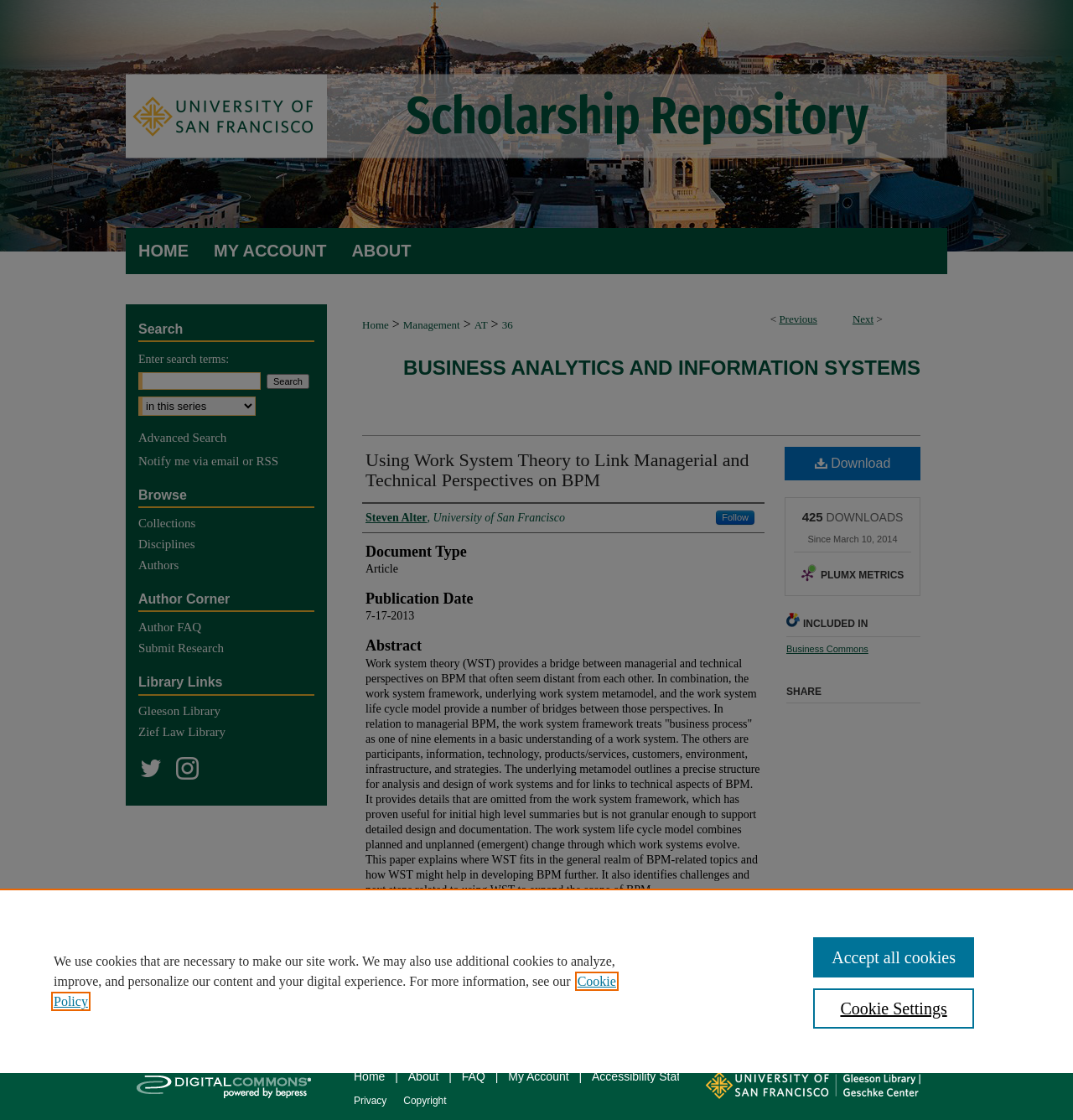Locate the bounding box coordinates of the element that needs to be clicked to carry out the instruction: "Search for something". The coordinates should be given as four float numbers ranging from 0 to 1, i.e., [left, top, right, bottom].

[0.129, 0.332, 0.243, 0.348]